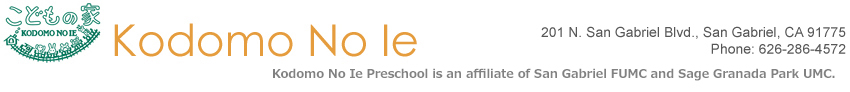Give an elaborate caption for the image.

The image prominently features the logo and contact information for "Kodomo No Ie," a preschool located at 201 N. San Gabriel Blvd., San Gabriel, CA 91775. The logo is adorned with a green design that encircles the text "Kodomo No Ie," which translates to "Children's Home" in Japanese. Below the logo, the contact number is displayed, along with a note indicating that Kodomo No Ie is affiliated with San Gabriel FUMC and Sage Granada Park UMC. This image serves as a warm introduction to the preschool's identity, emphasizing its commitment to a nurturing environment for young children.